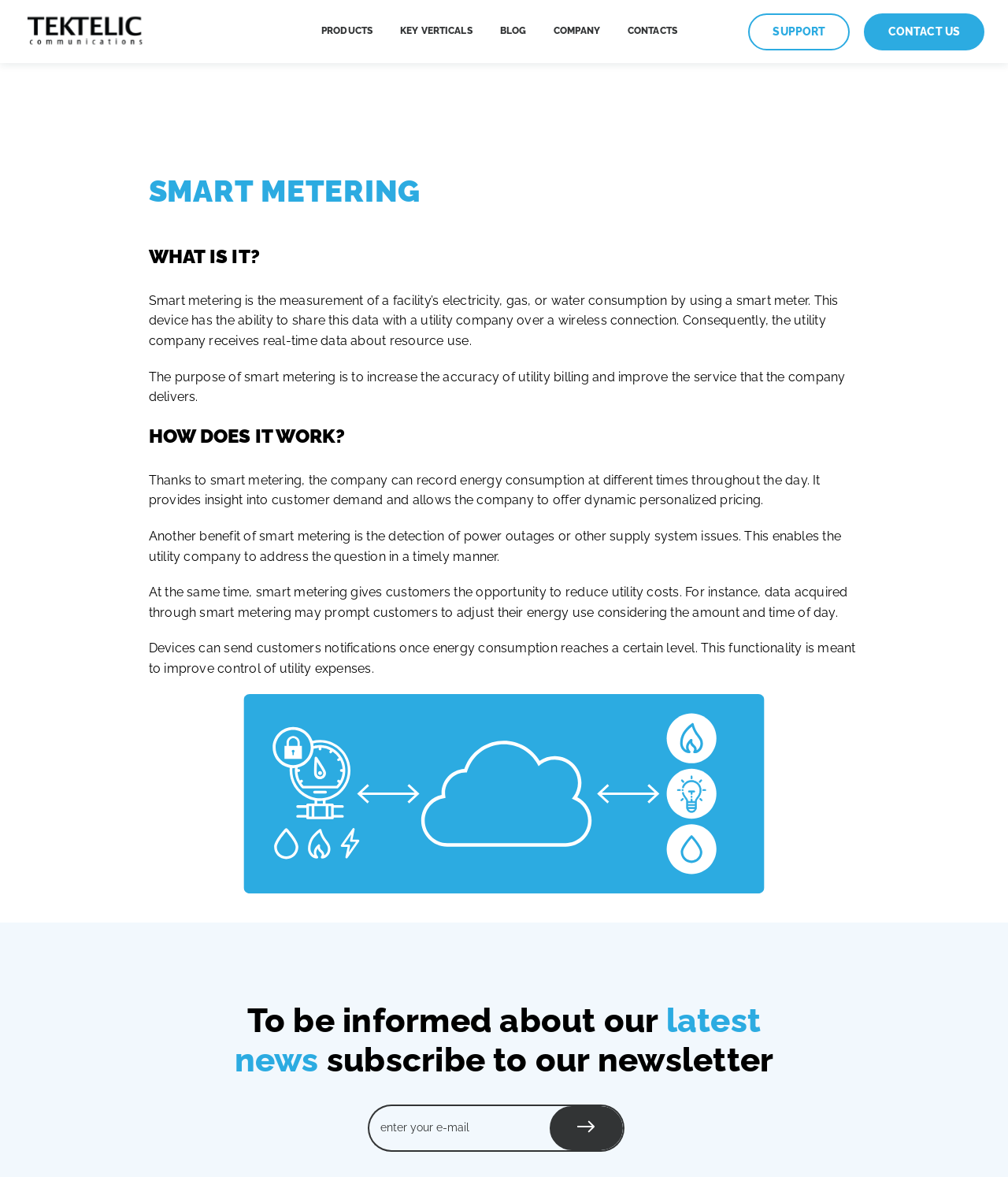Using the details in the image, give a detailed response to the question below:
What is the purpose of smart metering?

According to the webpage, the purpose of smart metering is to increase the accuracy of utility billing and improve the service that the company delivers.